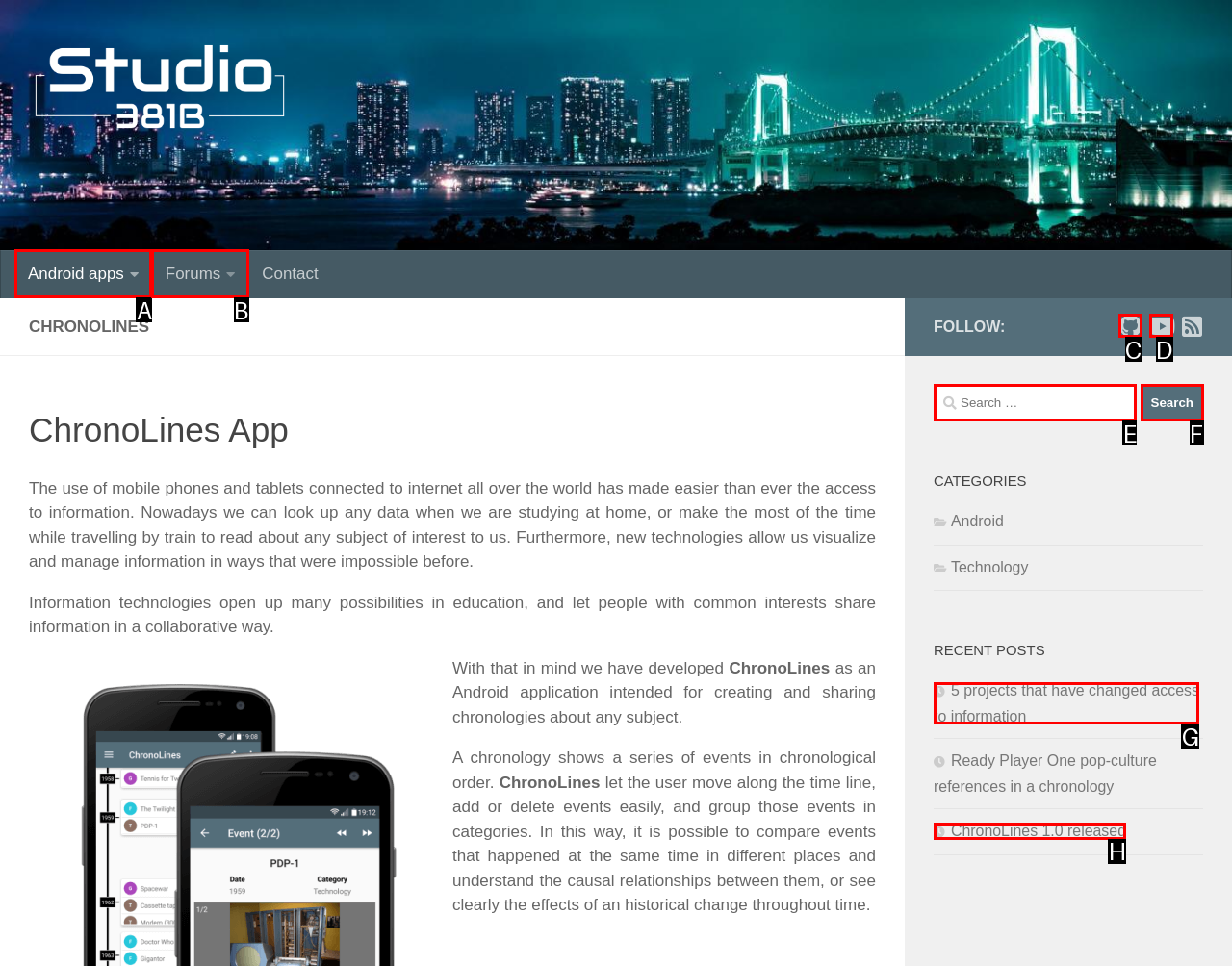Tell me which one HTML element best matches the description: ChronoLines 1.0 released Answer with the option's letter from the given choices directly.

H